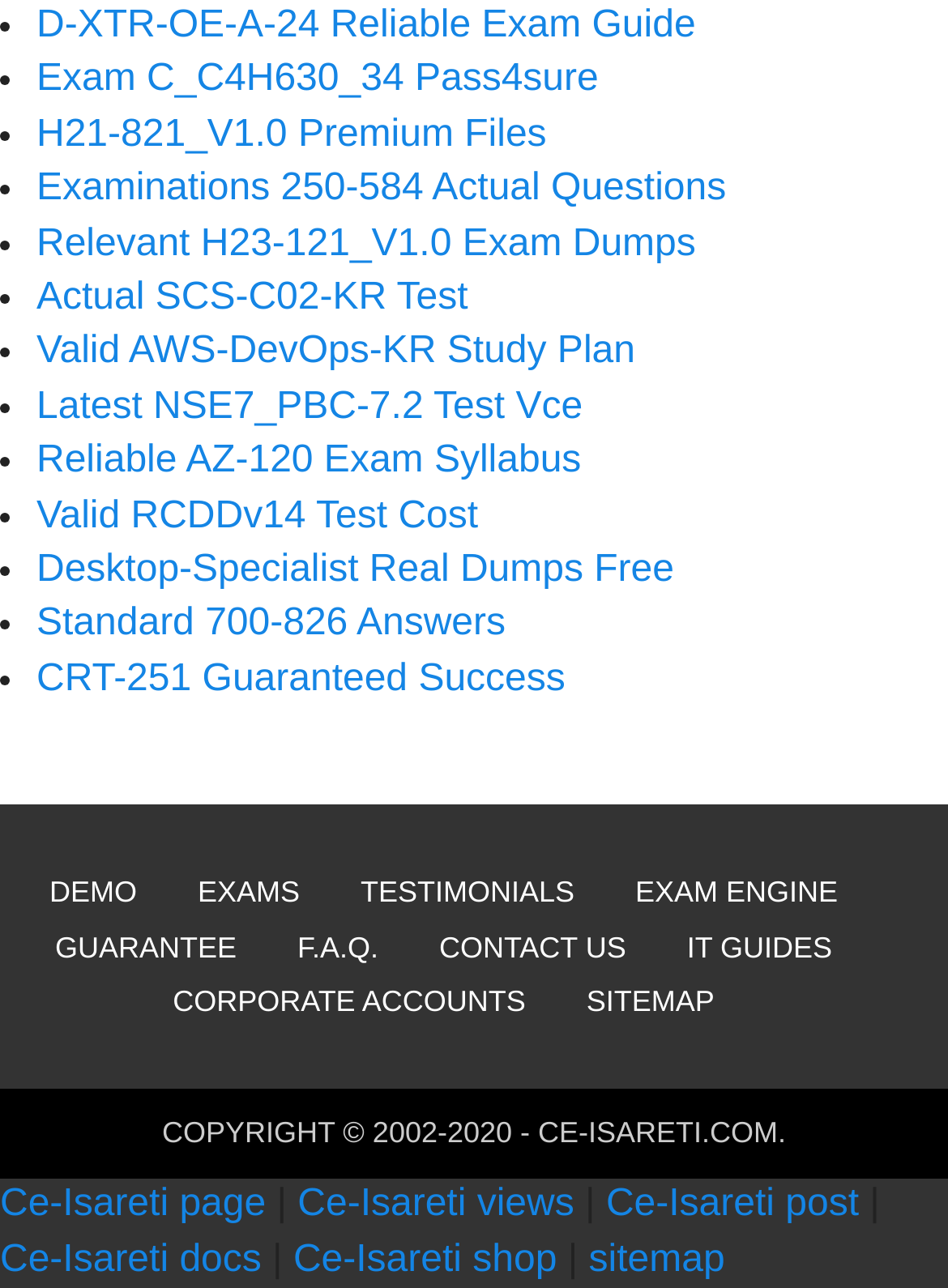Locate the bounding box coordinates of the element I should click to achieve the following instruction: "Go to the 'Ce-Isareti page'".

[0.0, 0.919, 0.28, 0.951]